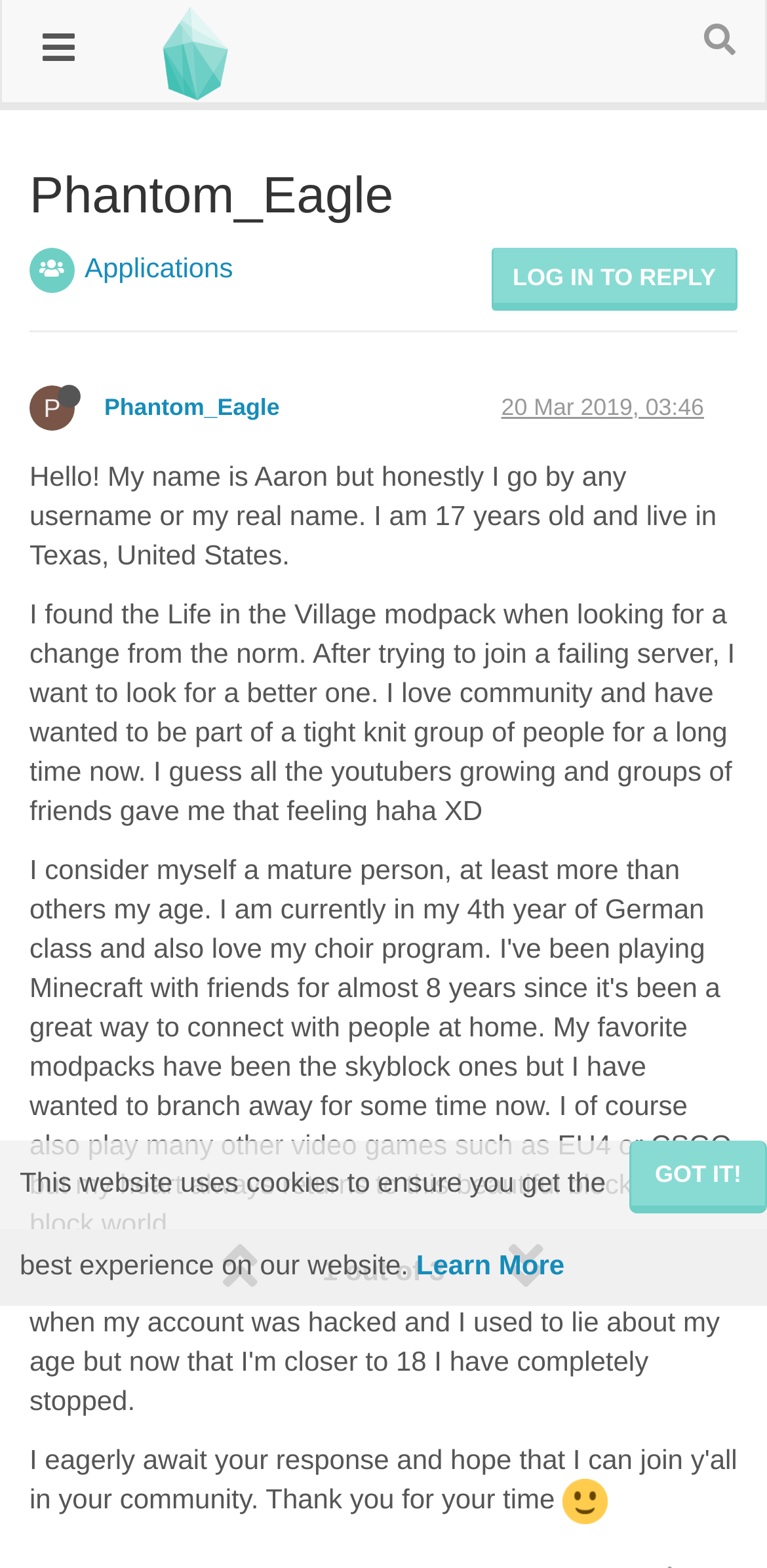By analyzing the image, answer the following question with a detailed response: What is the name of the modpack mentioned?

The name of the modpack mentioned can be found in the StaticText element with the text 'I found the Life in the Village modpack when looking for a change from the norm.' which is located in the main content area of the webpage.